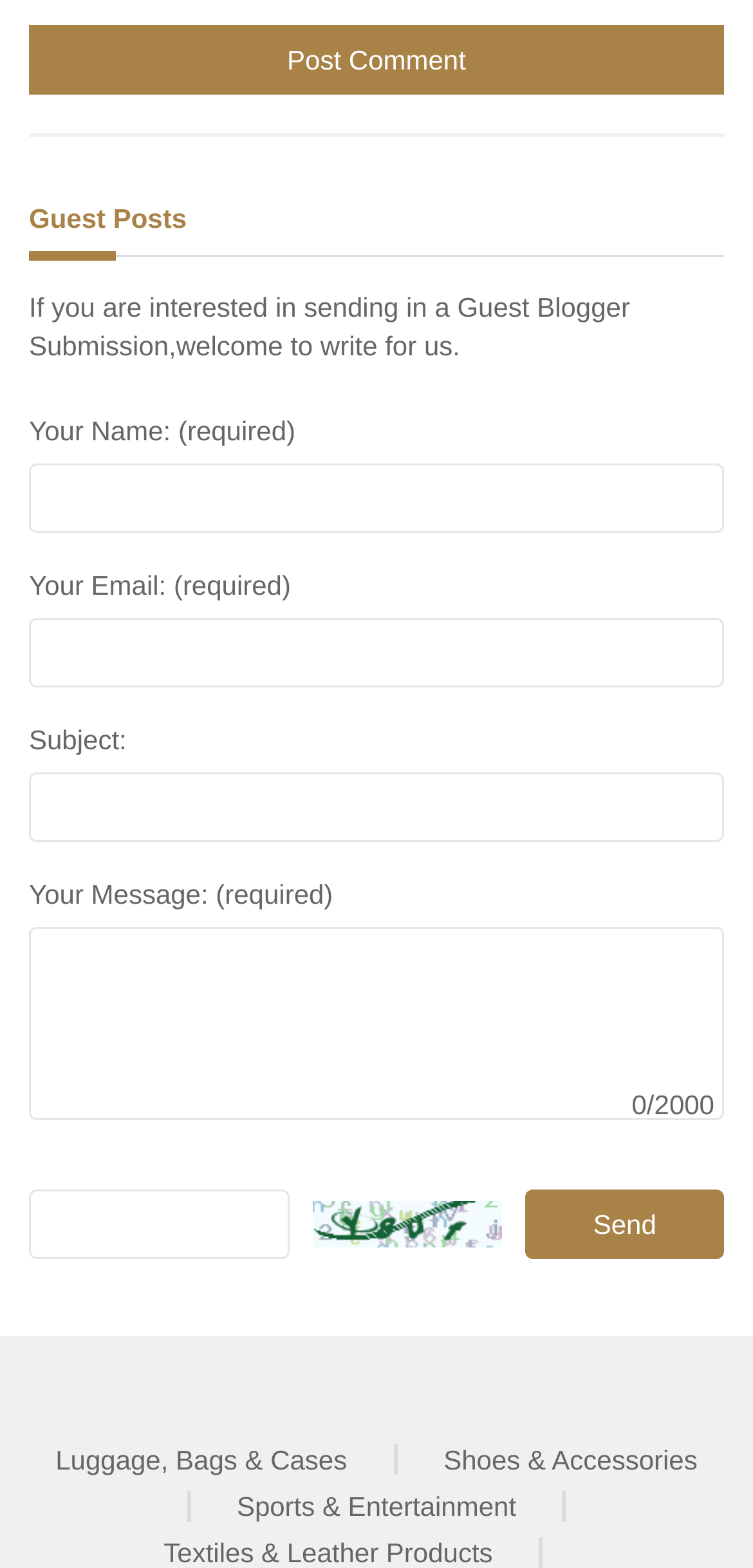Kindly respond to the following question with a single word or a brief phrase: 
What is the label of the button below the 'Your Message:' field?

Send